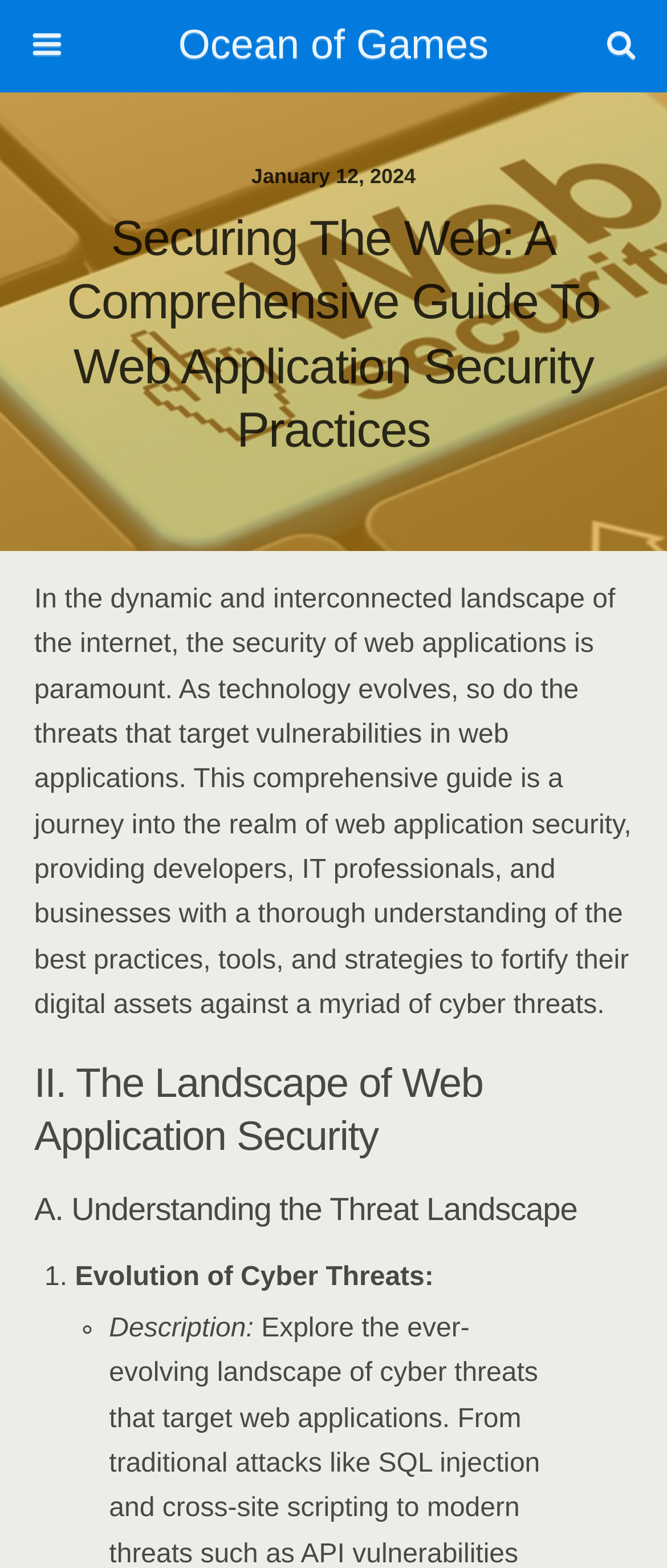Extract the bounding box for the UI element that matches this description: "parent_node: Search name="s" placeholder="Search"".

None